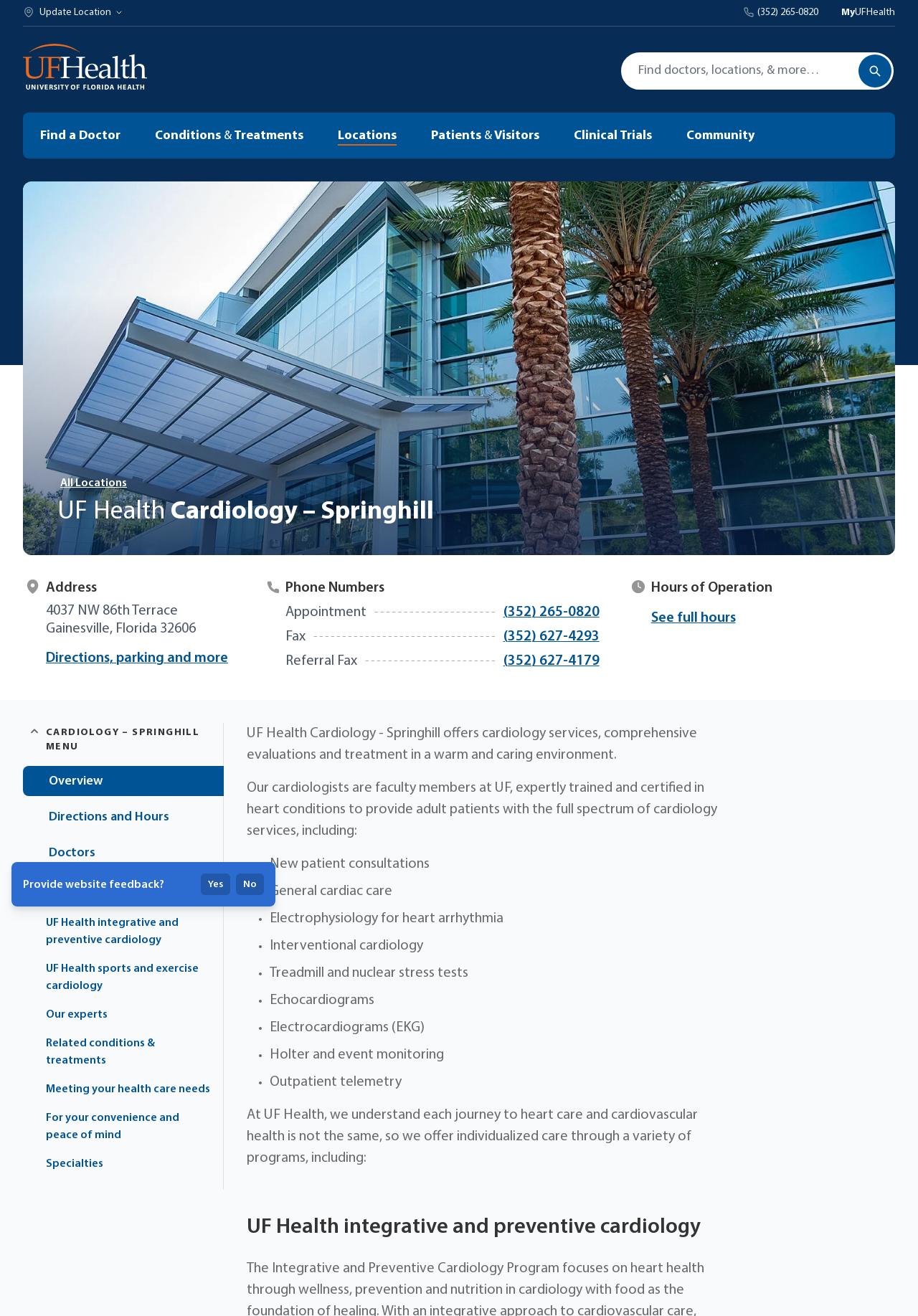Please locate the bounding box coordinates of the element that should be clicked to complete the given instruction: "Expand the Cardiology – Springhill Menu".

[0.025, 0.549, 0.05, 0.565]